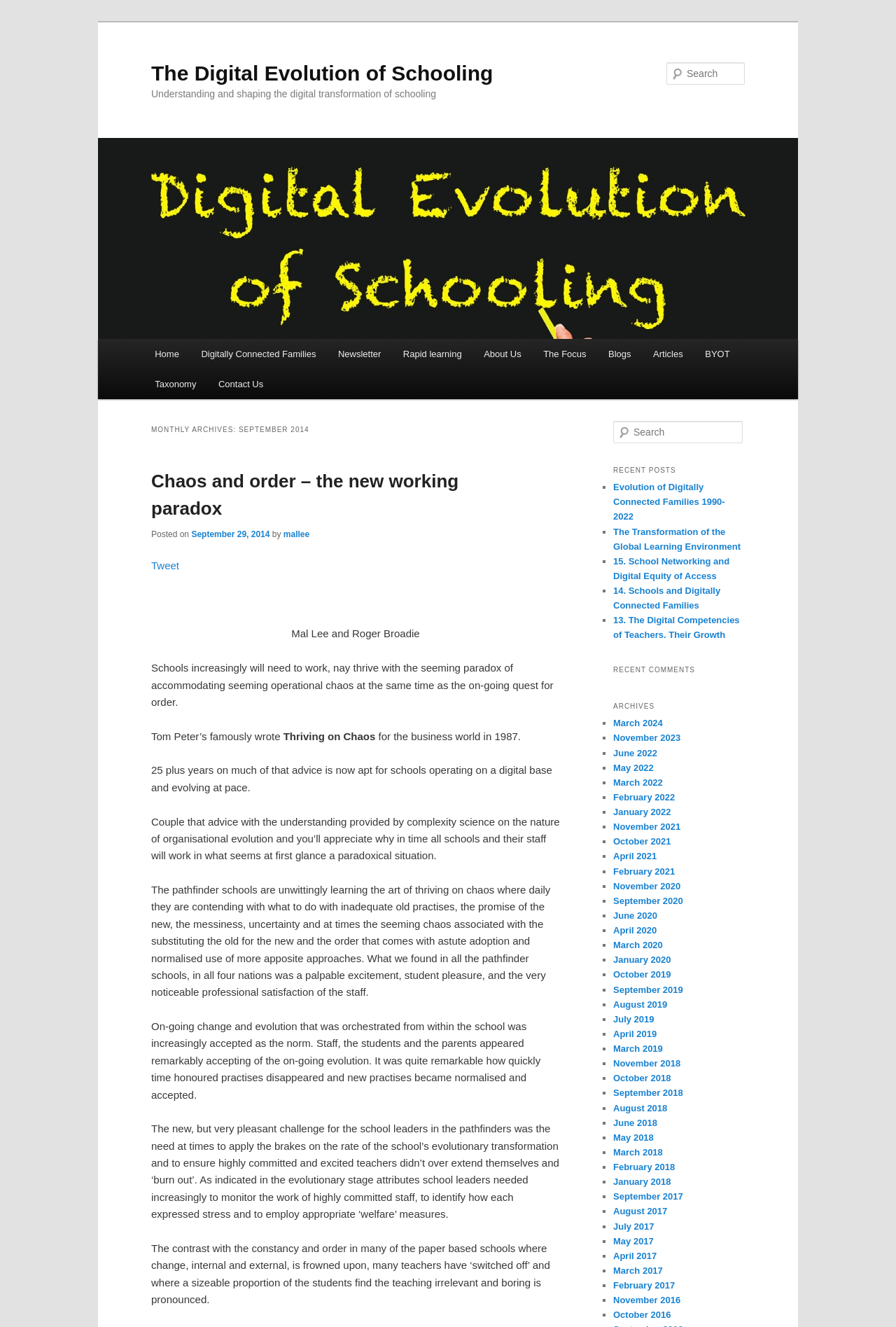Please find and report the bounding box coordinates of the element to click in order to perform the following action: "Go to Home page". The coordinates should be expressed as four float numbers between 0 and 1, in the format [left, top, right, bottom].

[0.16, 0.255, 0.212, 0.278]